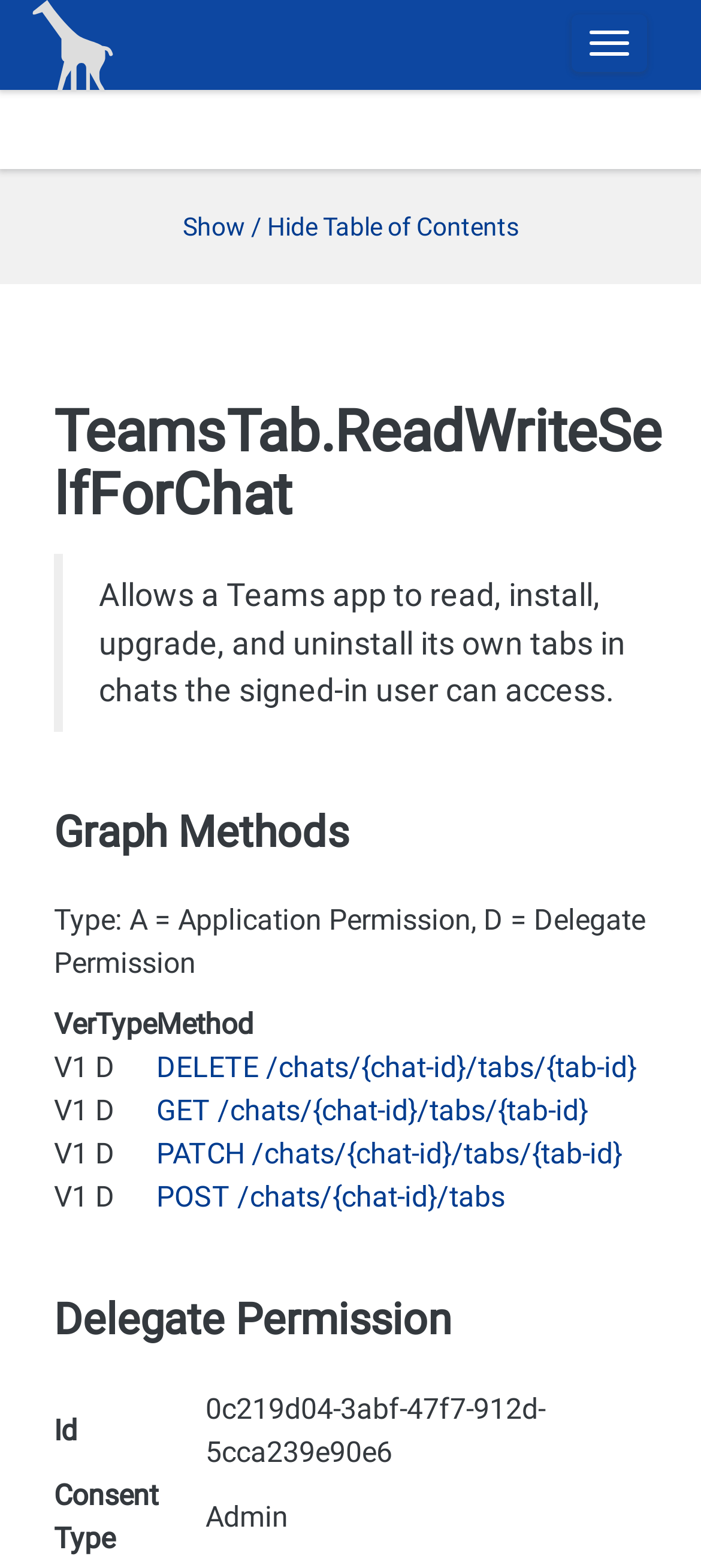Please answer the following question as detailed as possible based on the image: 
How many rows are in the table under the 'Graph Methods' heading?

By counting the rows in the table under the 'Graph Methods' heading, we can see that there are 4 rows, each representing a different method (DELETE, GET, PATCH, and POST).